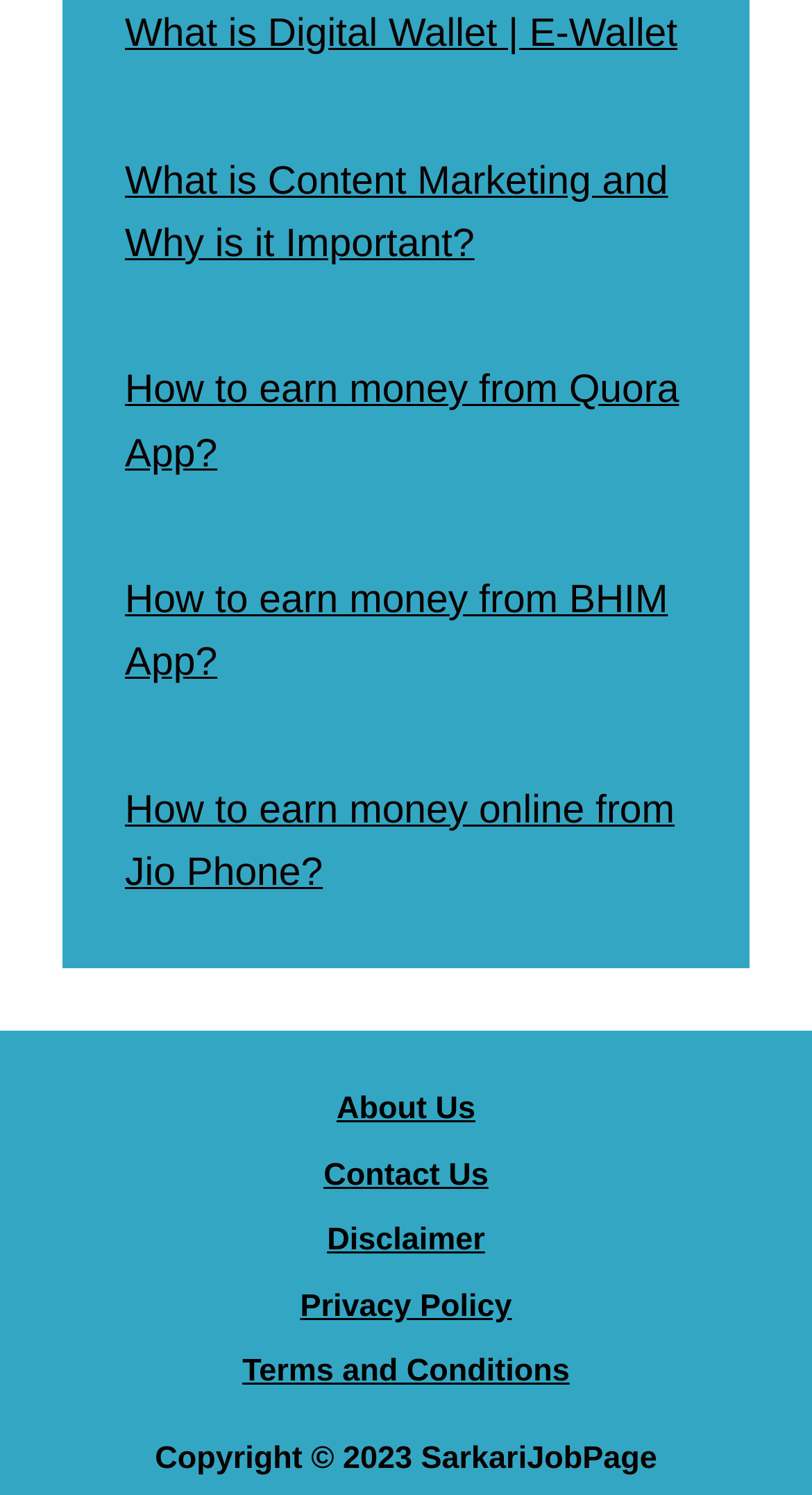Find the bounding box coordinates of the clickable region needed to perform the following instruction: "Check the terms and conditions". The coordinates should be provided as four float numbers between 0 and 1, i.e., [left, top, right, bottom].

[0.298, 0.906, 0.702, 0.929]